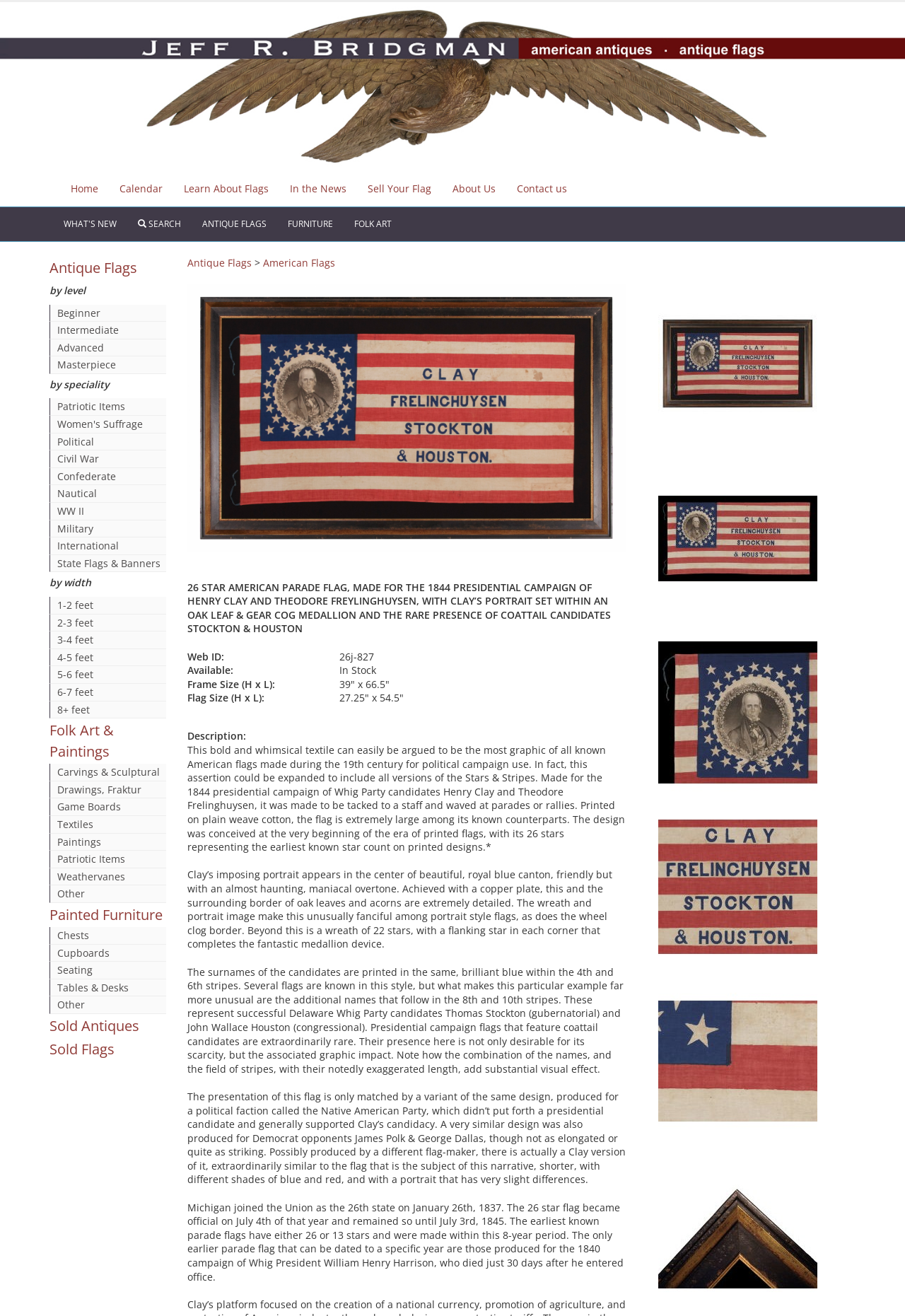What type of flags are sold on this website? Using the information from the screenshot, answer with a single word or phrase.

Antique American Flags